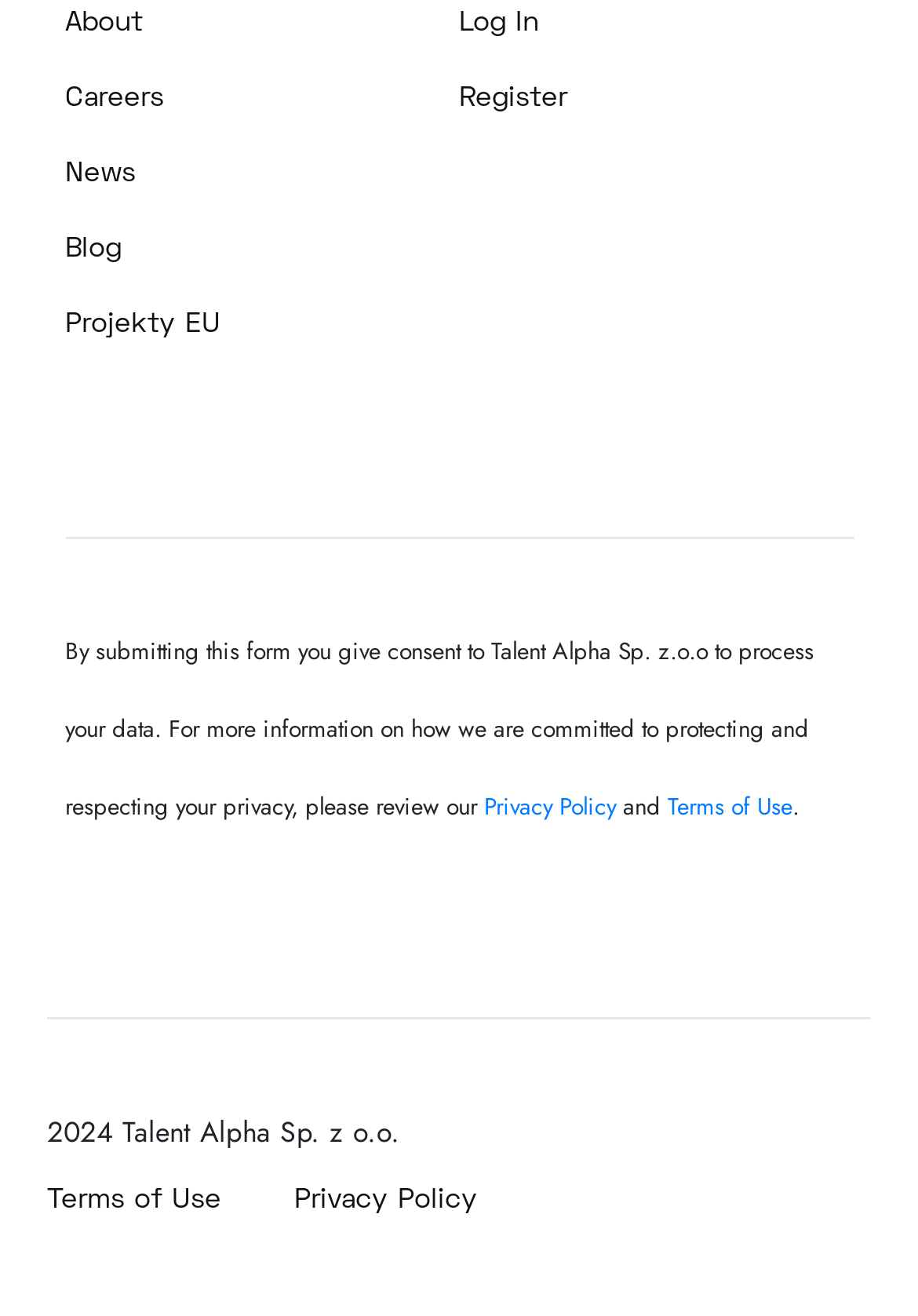Give the bounding box coordinates for this UI element: "Log In". The coordinates should be four float numbers between 0 and 1, arranged as [left, top, right, bottom].

[0.5, 0.008, 0.587, 0.028]